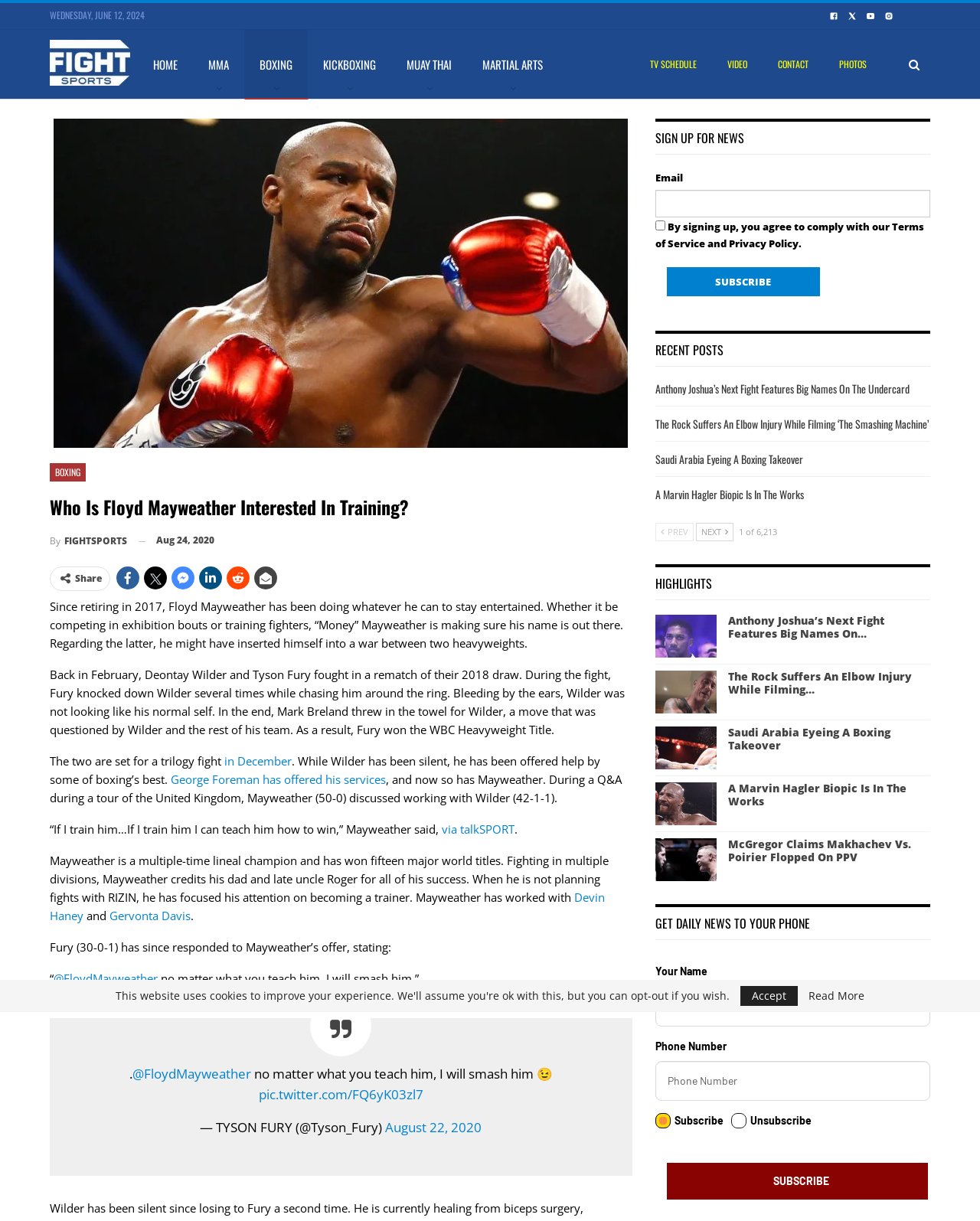Use one word or a short phrase to answer the question provided: 
What is the title of the article?

Who Is Floyd Mayweather Interested In Training?